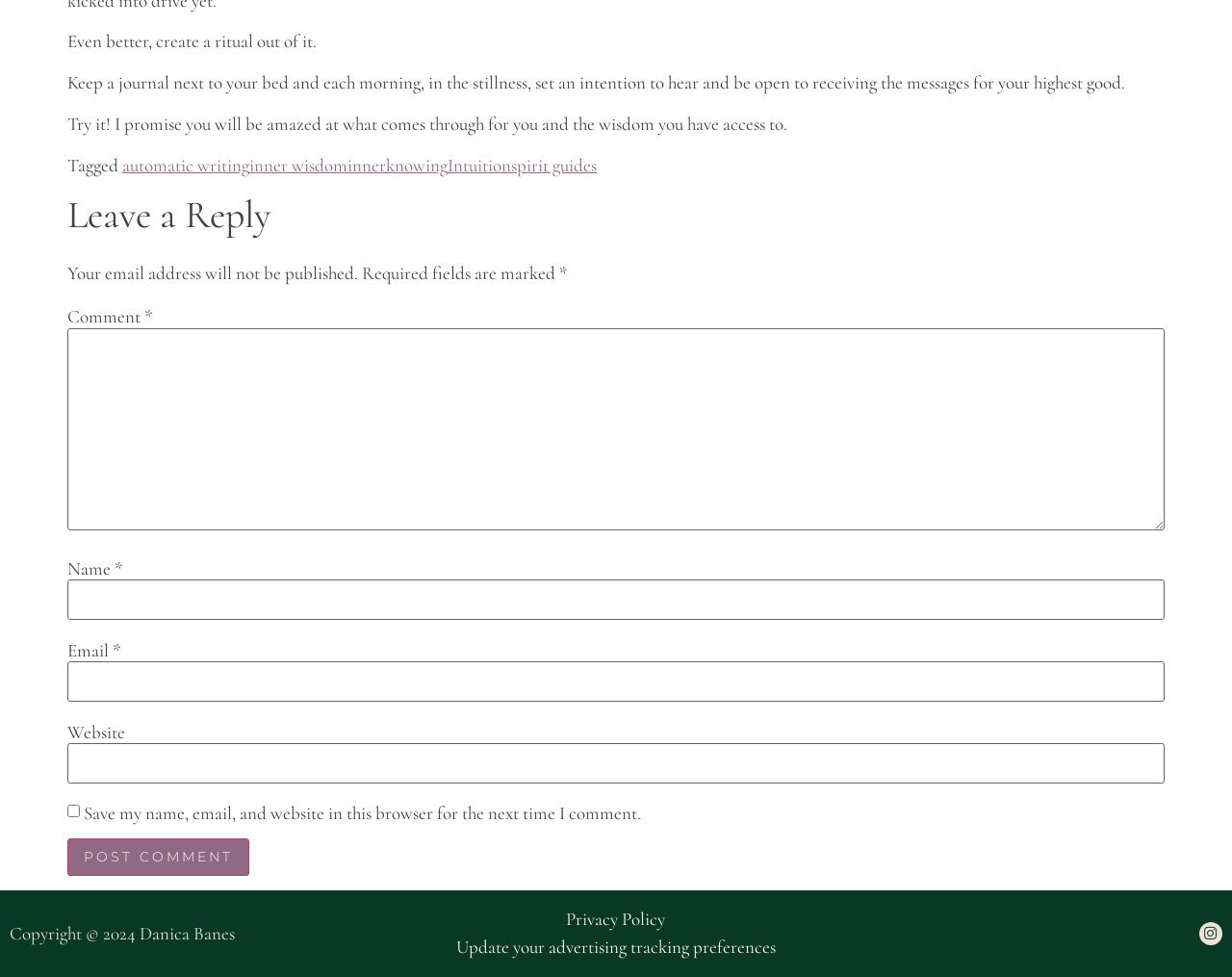Please locate the bounding box coordinates of the element's region that needs to be clicked to follow the instruction: "Click the 'Instagram' link". The bounding box coordinates should be provided as four float numbers between 0 and 1, i.e., [left, top, right, bottom].

[0.973, 0.944, 0.992, 0.967]